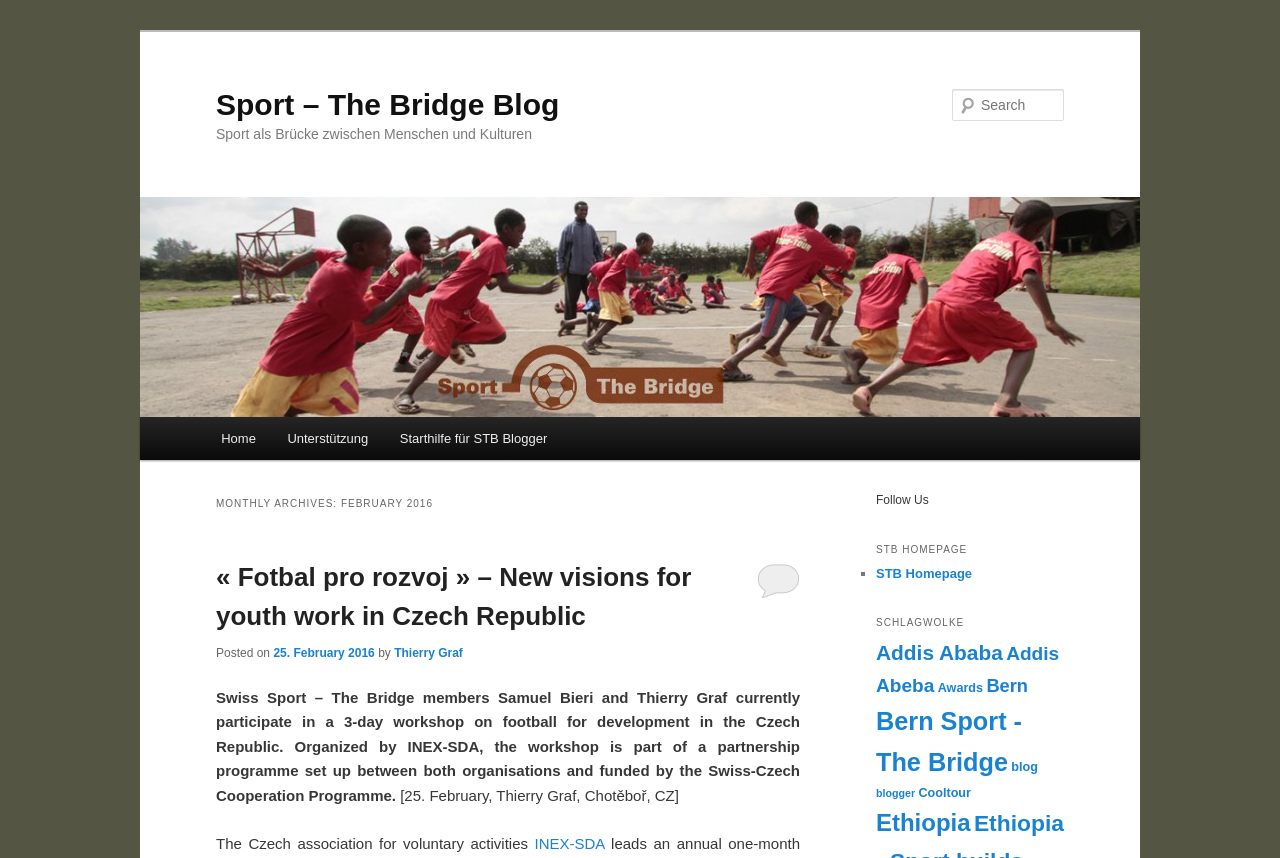How many links are there in the main menu?
Can you provide a detailed and comprehensive answer to the question?

The main menu is located at the top of the webpage and contains three links: 'Home', 'Unterstützung', and 'Starthilfe für STB Blogger'. These links can be found by examining the link elements with the 'Main menu' heading.